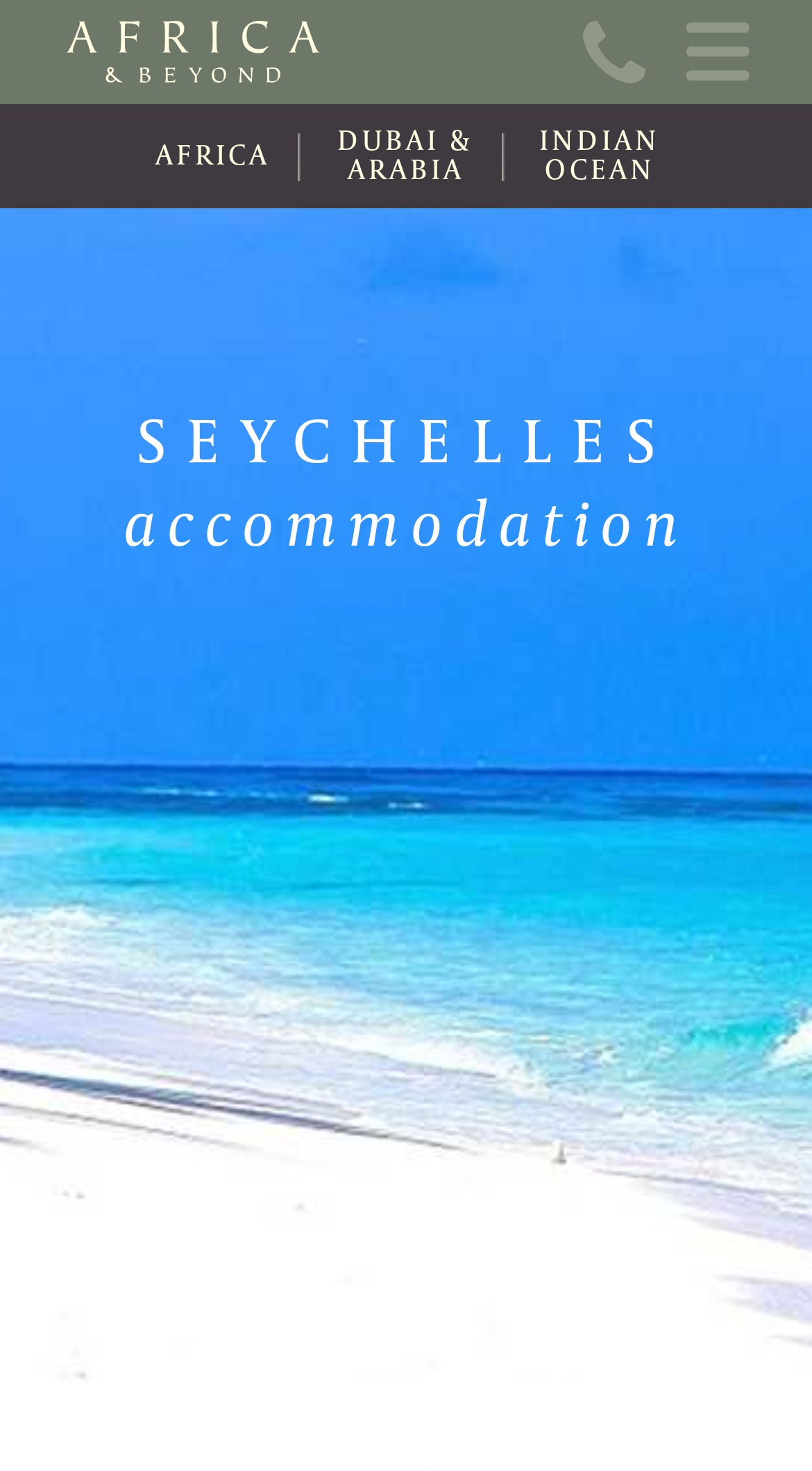What region is mentioned in the heading?
Look at the image and respond with a one-word or short phrase answer.

SEYCHELLES